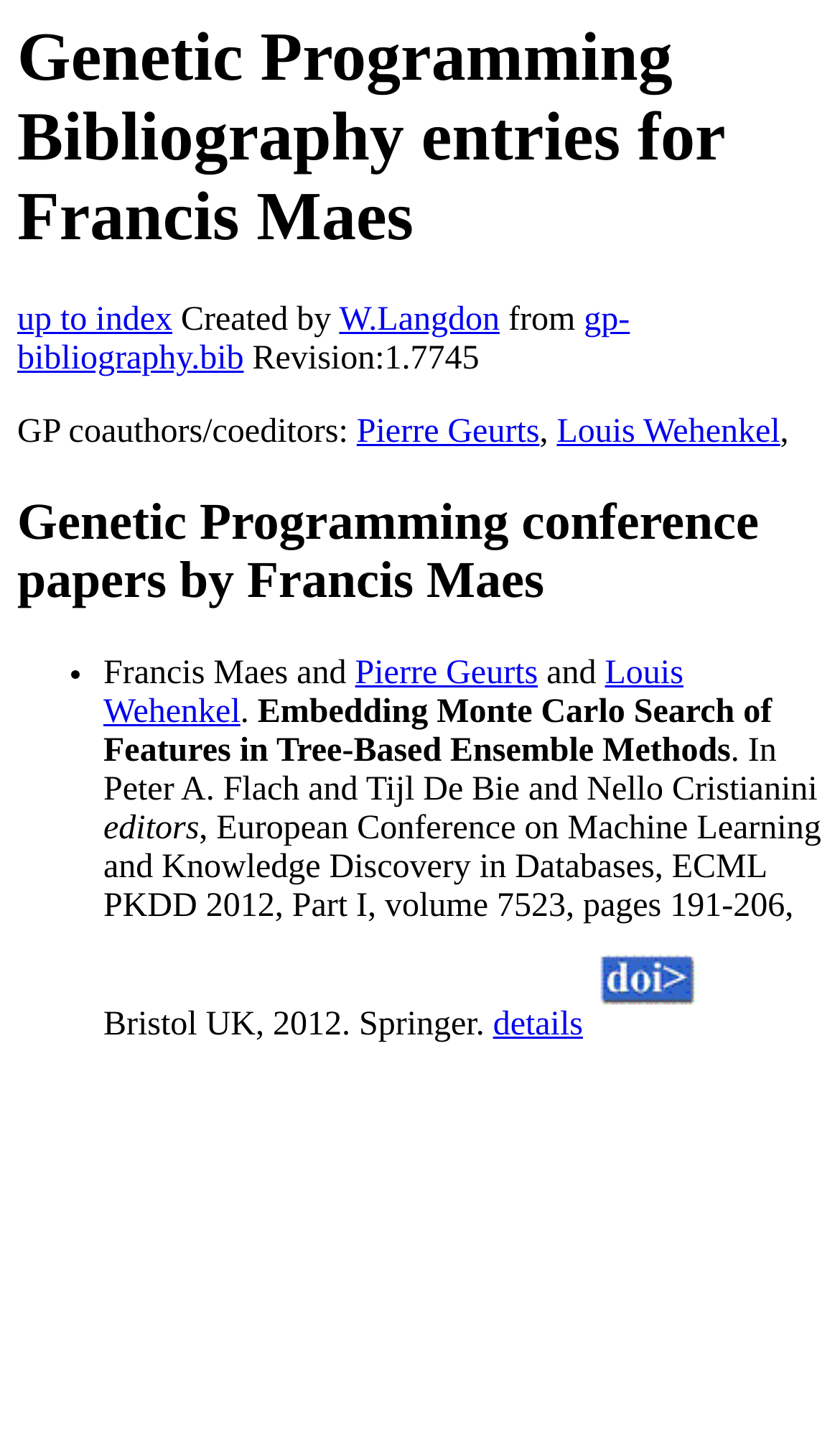Locate the coordinates of the bounding box for the clickable region that fulfills this instruction: "visit W.Langdon's page".

[0.404, 0.212, 0.595, 0.237]